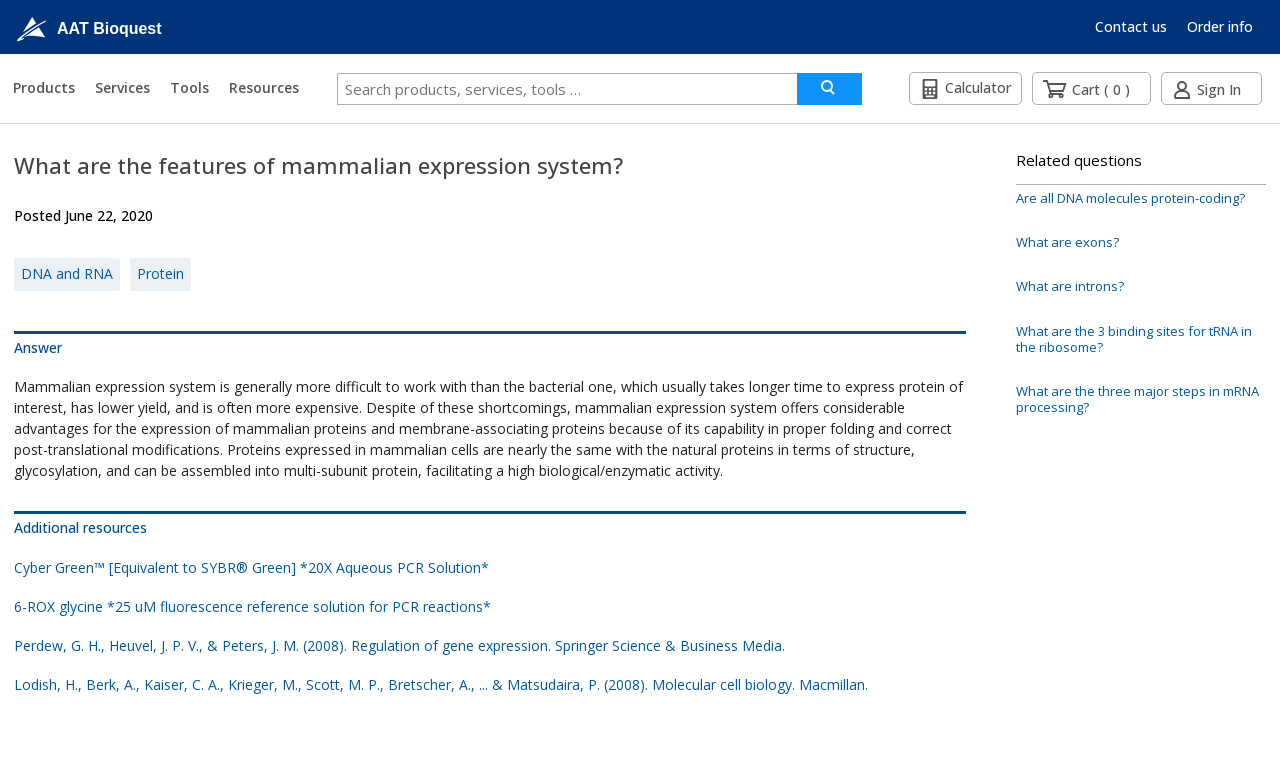Determine the bounding box coordinates of the clickable region to carry out the instruction: "View cart".

[0.815, 0.102, 0.891, 0.13]